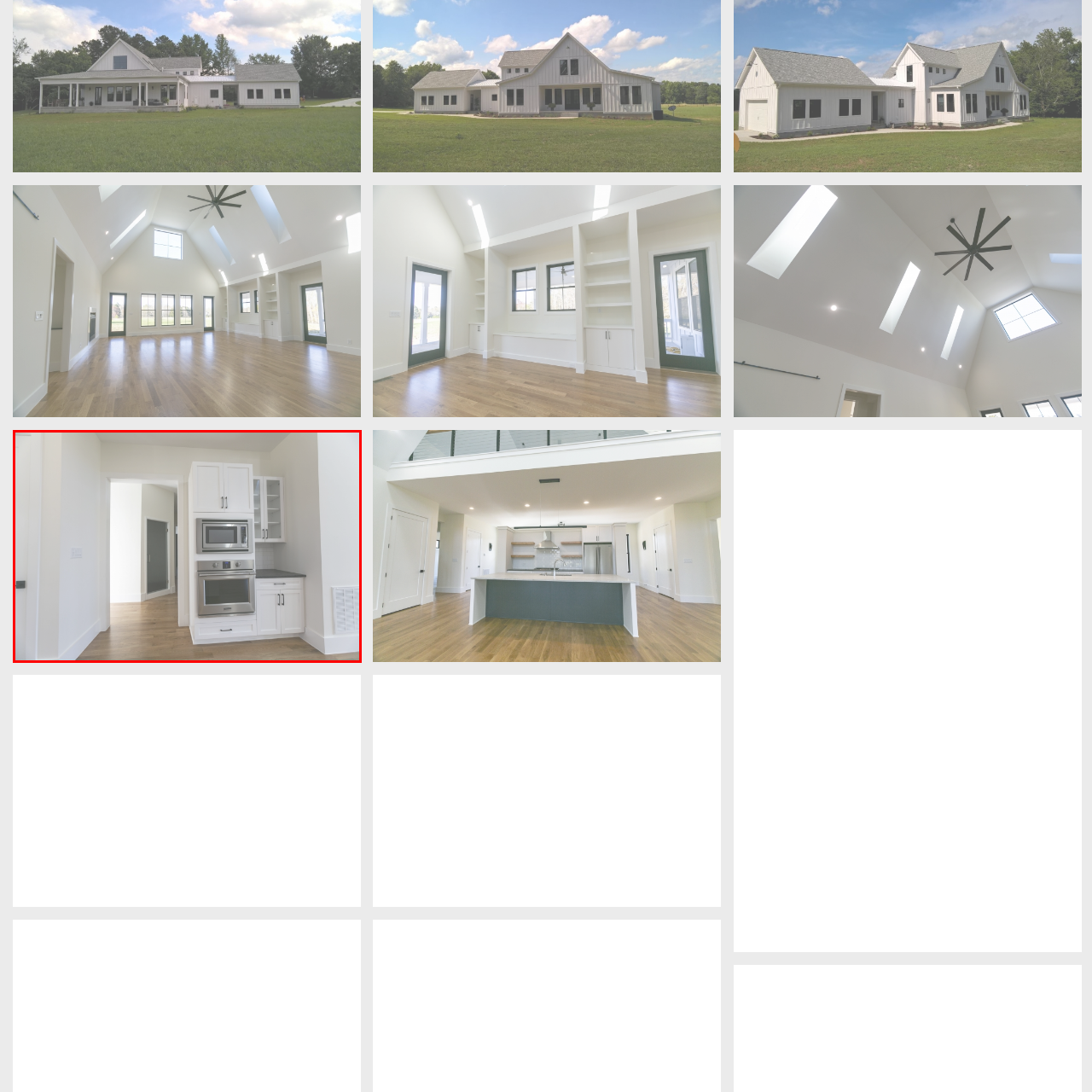Offer an in-depth caption for the image content enclosed by the red border.

The image showcases a modern, well-designed kitchen space, featuring a sleek built-in microwave and oven combo nestled beneath a smooth countertop. The cabinetry is white with clean lines, exuding a fresh and minimalist aesthetic. To the right, there are glass-front cabinets that allow for decorative display or easy access to kitchenware. The warm wooden flooring adds a touch of warmth to the space, contrasting nicely with the white cabinetry and bright walls, while the open doorway in the background leads to another area of the home, suggesting a seamless flow between spaces. This setup illustrates both functionality and elegance in contemporary home design.